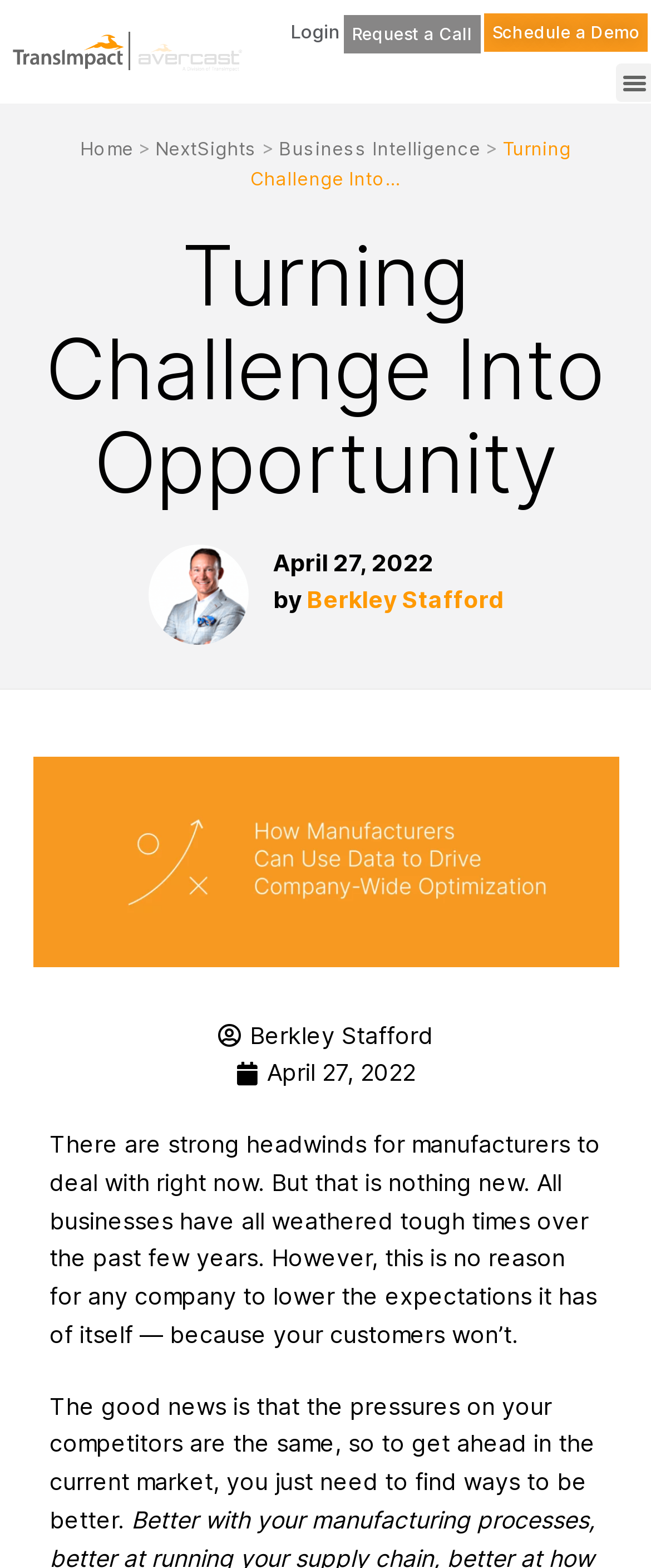What is the date of the article?
From the details in the image, answer the question comprehensively.

The date of the article can be found at the top of the article section, which is 'April 27, 2022', and it is also mentioned again at the bottom of the article section.